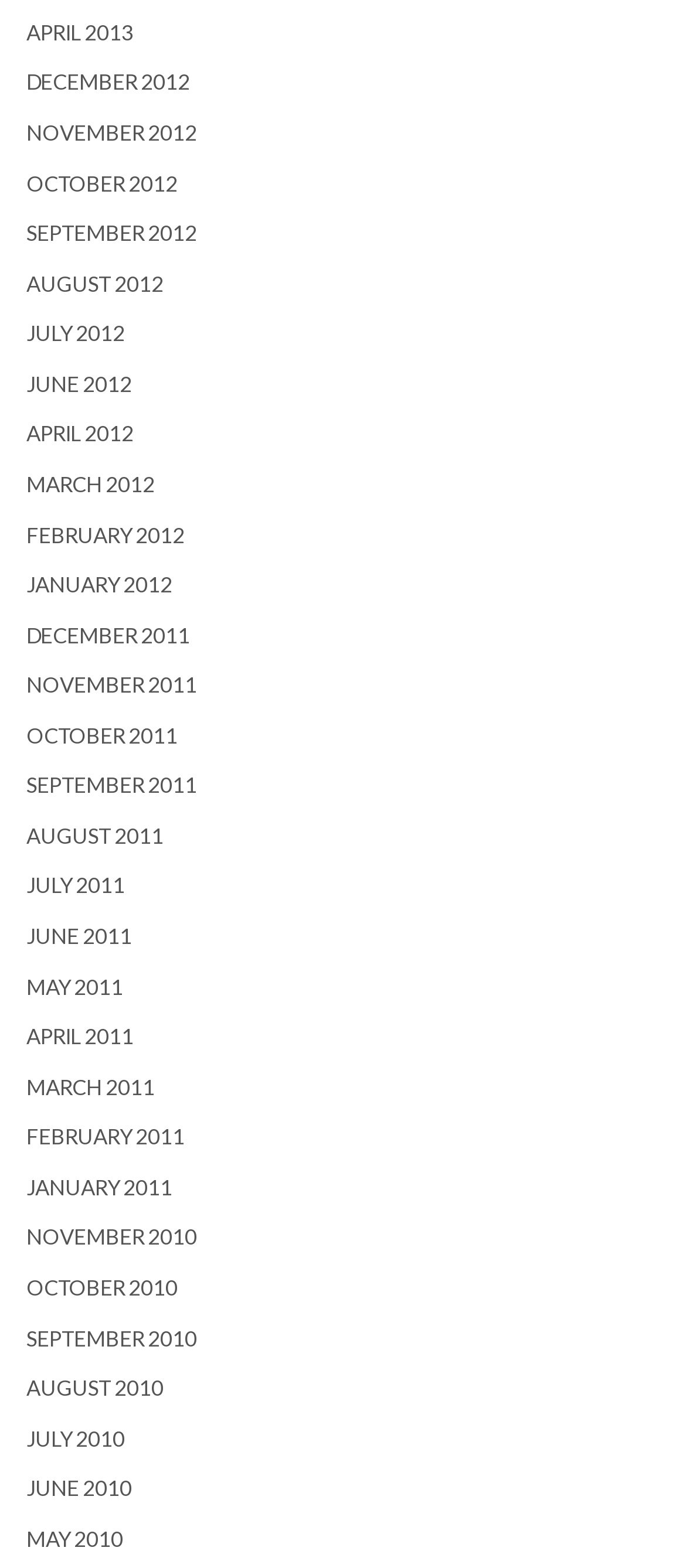Please find the bounding box coordinates of the element that you should click to achieve the following instruction: "read posts from May 2010". The coordinates should be presented as four float numbers between 0 and 1: [left, top, right, bottom].

[0.038, 0.973, 0.179, 0.99]